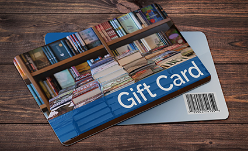Explain the details of the image you are viewing.

The image features a vibrant gift card designed for book lovers, showcasing a beautifully arranged display of books in the background. The foreground prominently features the text "Gift Card" in bright white letters against a striking blue band, making it clear and eye-catching. This card is placed on a rustic wooden surface, enhancing the warm, inviting feel associated with reading and bookstores. Gift cards like this one make perfect presents for those who appreciate literature, allowing them to choose their favorite titles at their leisure. Ideal for any occasion, this gift card encourages exploration and adventure through the pages of a book.